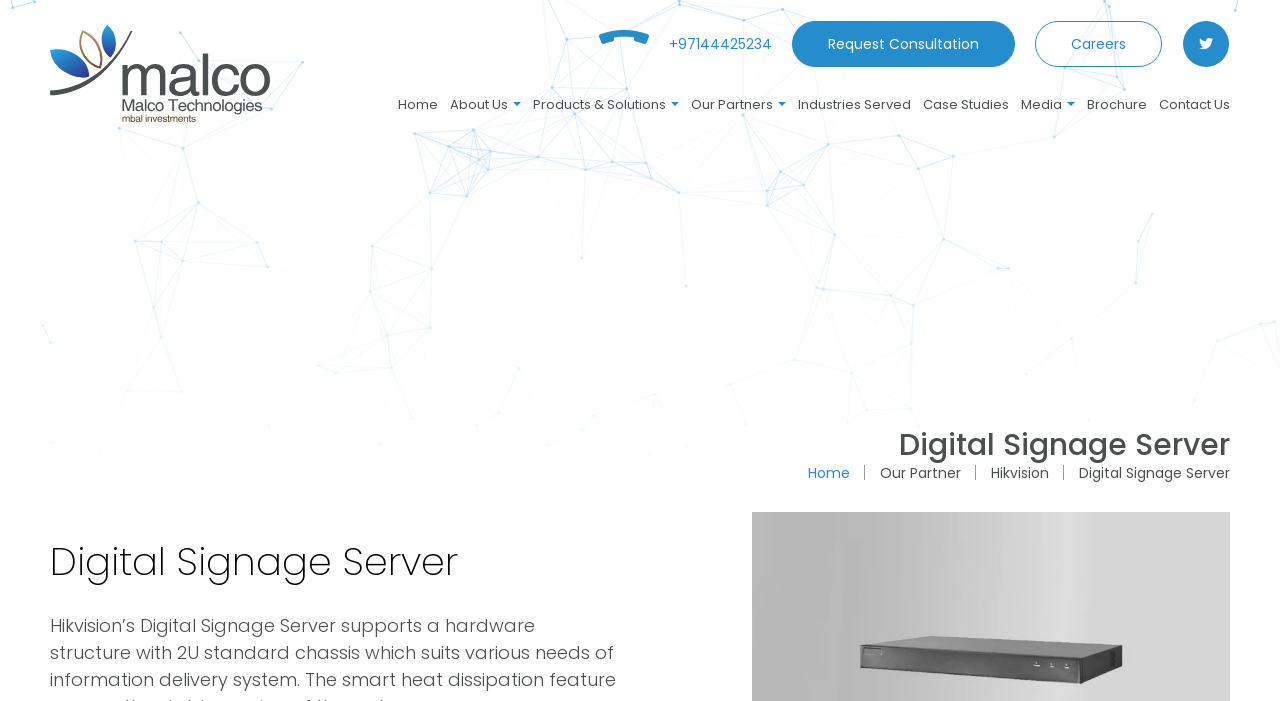Respond to the question below with a concise word or phrase:
What is the phone number on the webpage?

+97144425234